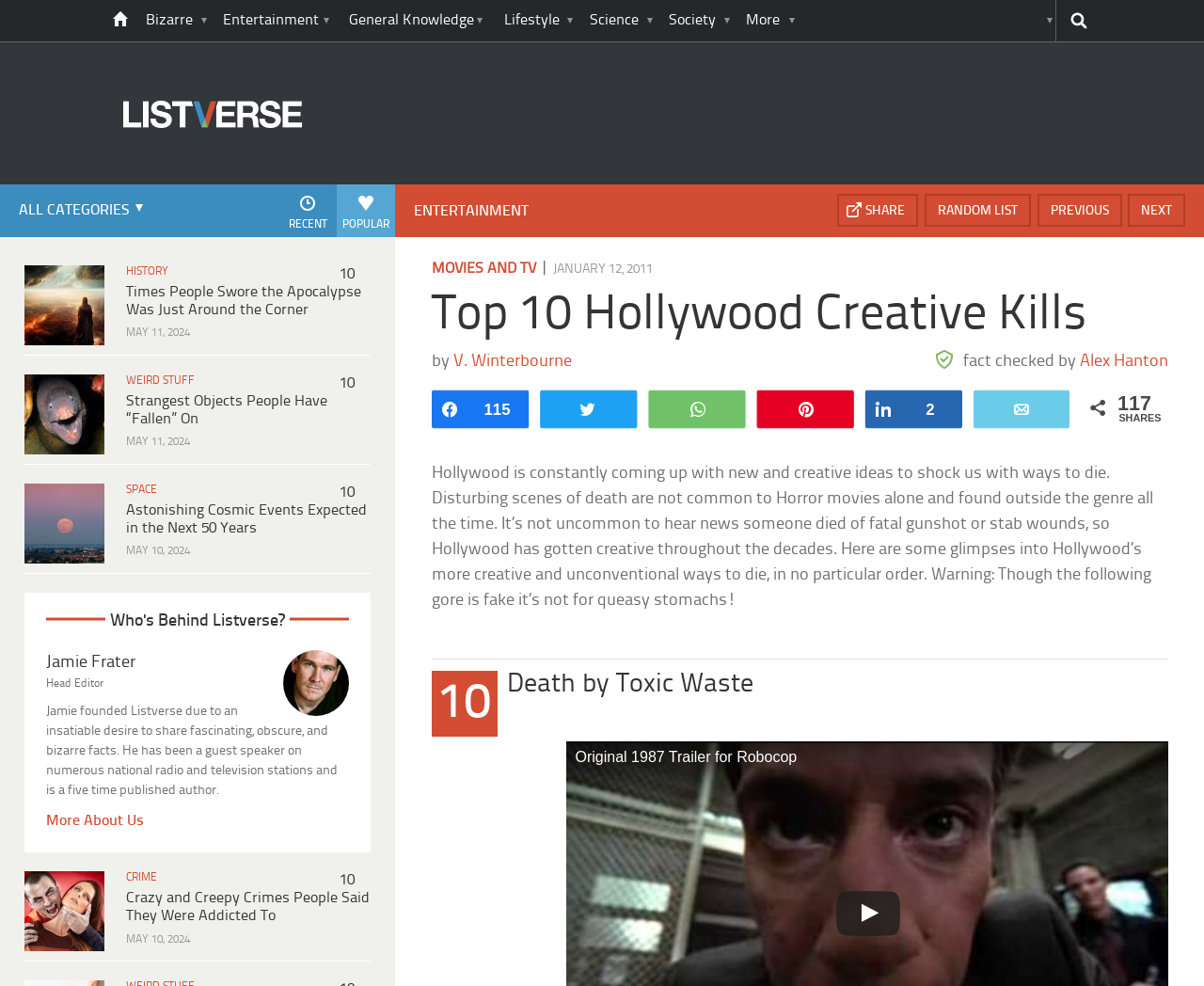Look at the image and give a detailed response to the following question: What is the topic of the article 'Top 10 Hollywood Creative Kills'?

I read the static text element [781] which provides an introduction to the article, and it mentions that the article is about creative ways to die in Hollywood movies, not just in horror movies.